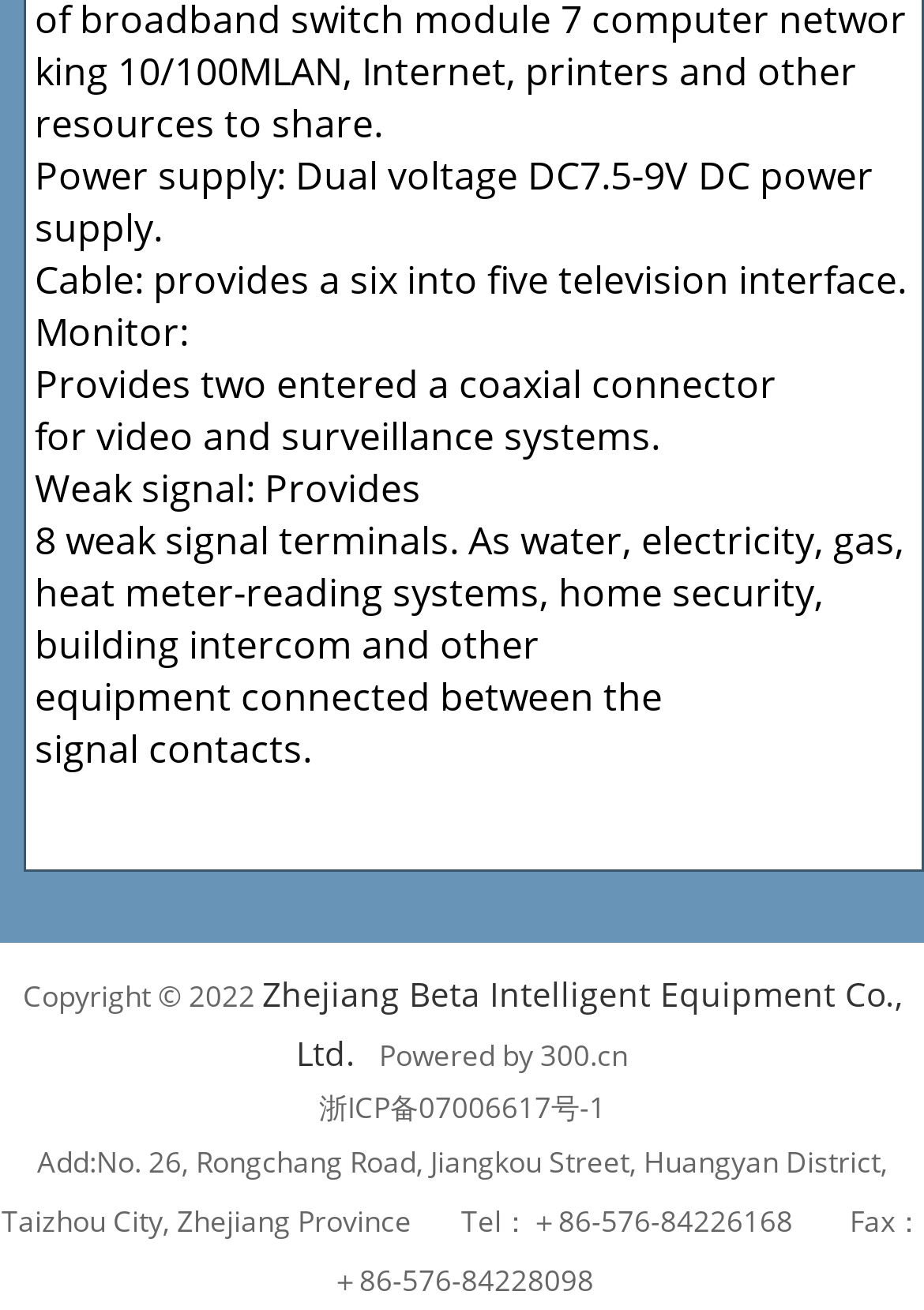What is the company name?
Look at the image and respond with a single word or a short phrase.

Zhejiang Beta Intelligent Equipment Co., Ltd.